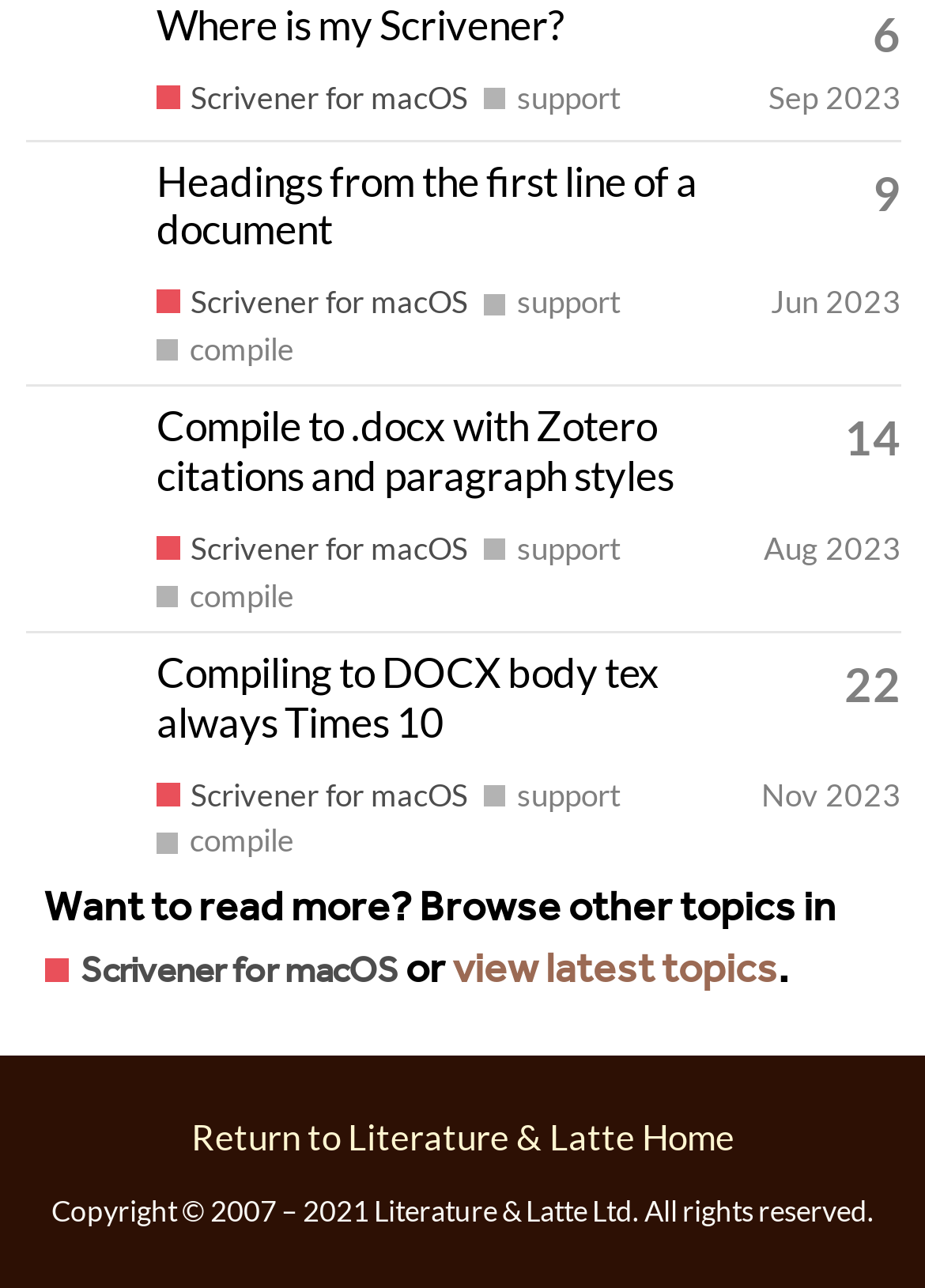How many replies does the topic 'Compiling to DOCX body tex always Times 10' have?
Answer the question with a single word or phrase by looking at the picture.

22